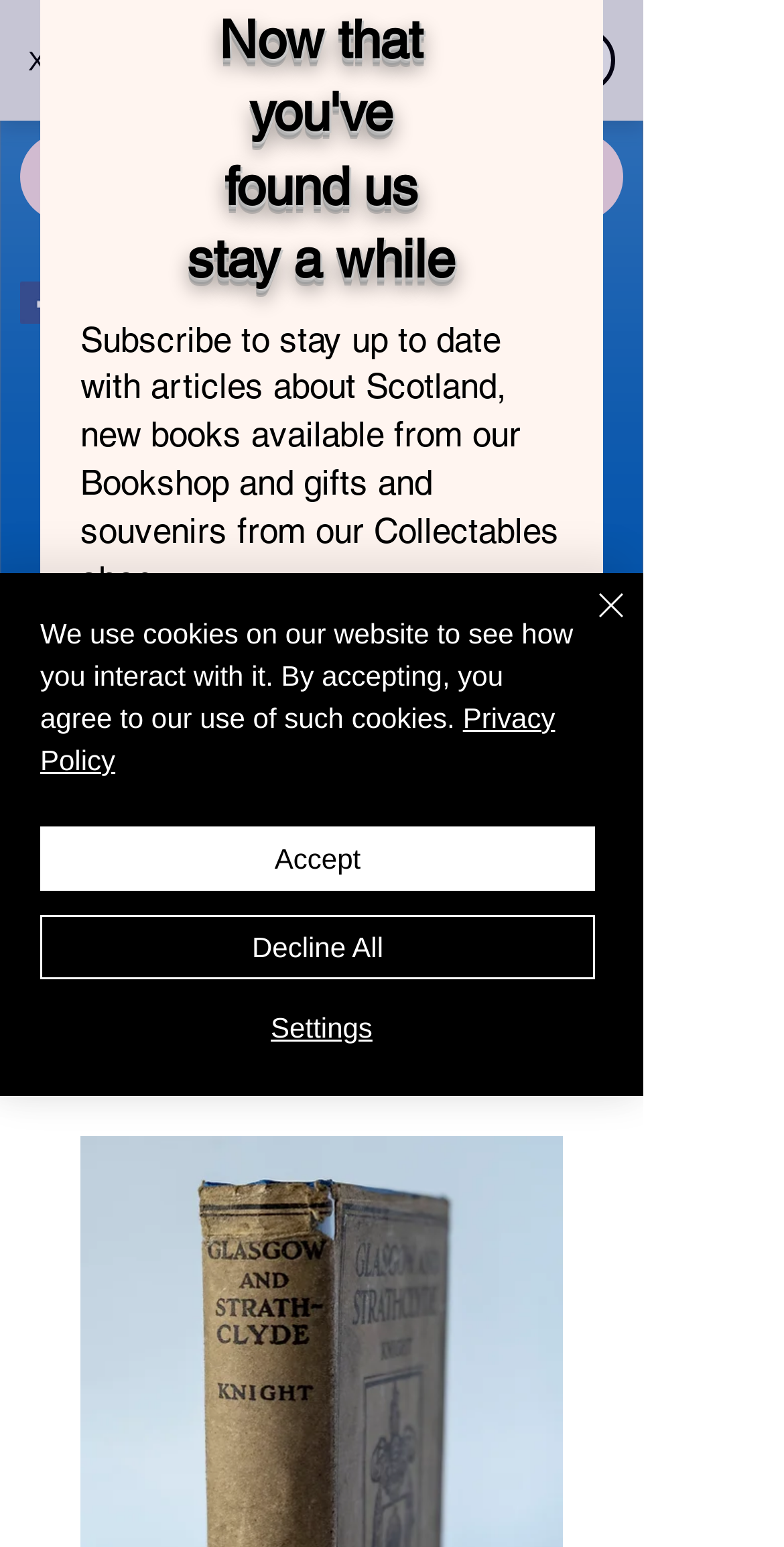Given the webpage screenshot, identify the bounding box of the UI element that matches this description: "Privacy Policy".

[0.051, 0.454, 0.708, 0.502]